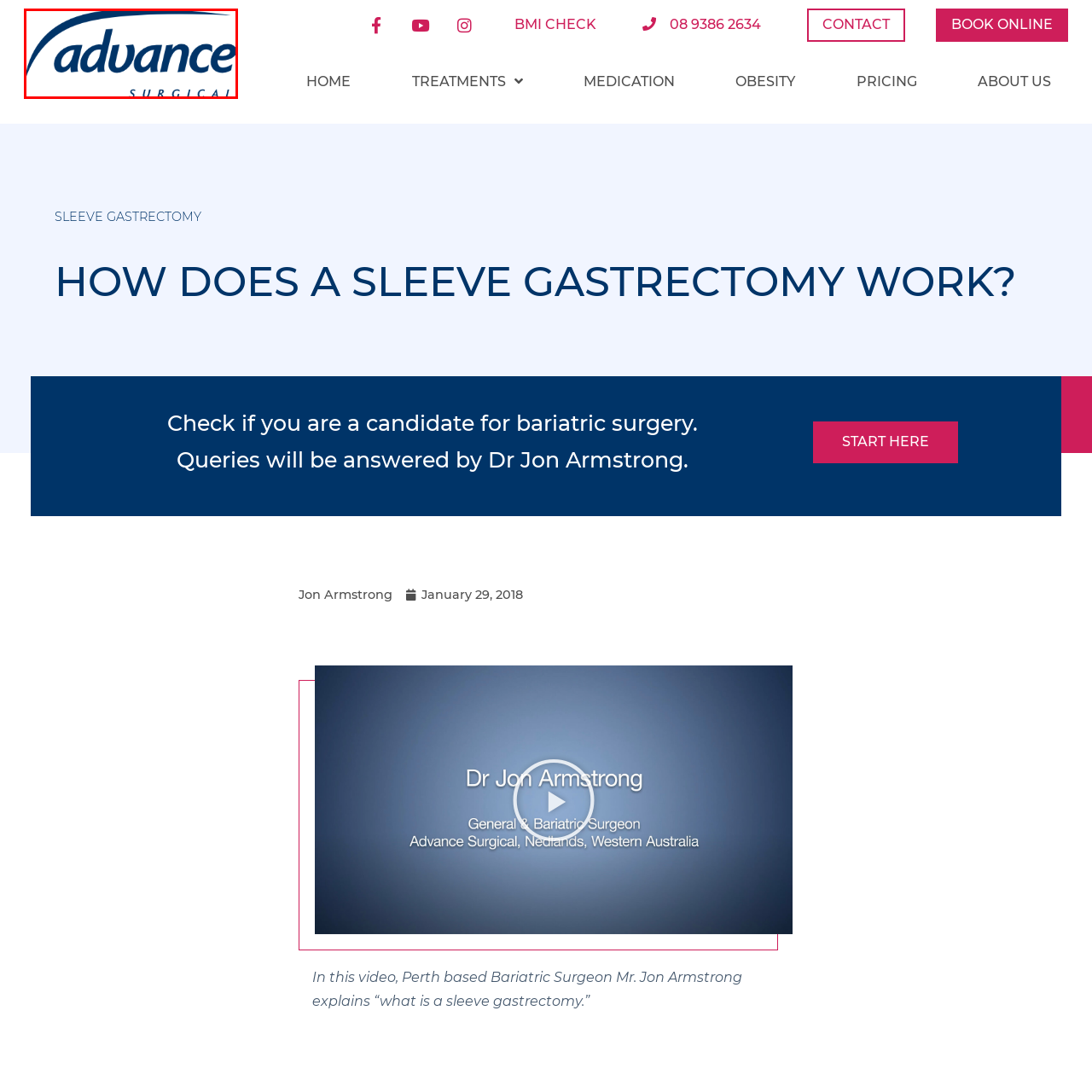Offer a meticulous description of everything depicted in the red-enclosed portion of the image.

The image features the logo of Advance Surgical, a medical practice based in Perth that specializes in bariatric surgery. The logo is designed with a sleek and modern aesthetic, prominently displaying the word "advance" in a bold, deep blue font, while "SURGICAL" is presented in a softer font style directly beneath it. This branding aims to convey professionalism and trustworthiness, reflecting the clinic's commitment to providing high-quality surgical care. The logo serves as a visual representation of the practice and its focus on advanced surgical techniques for weight management solutions.